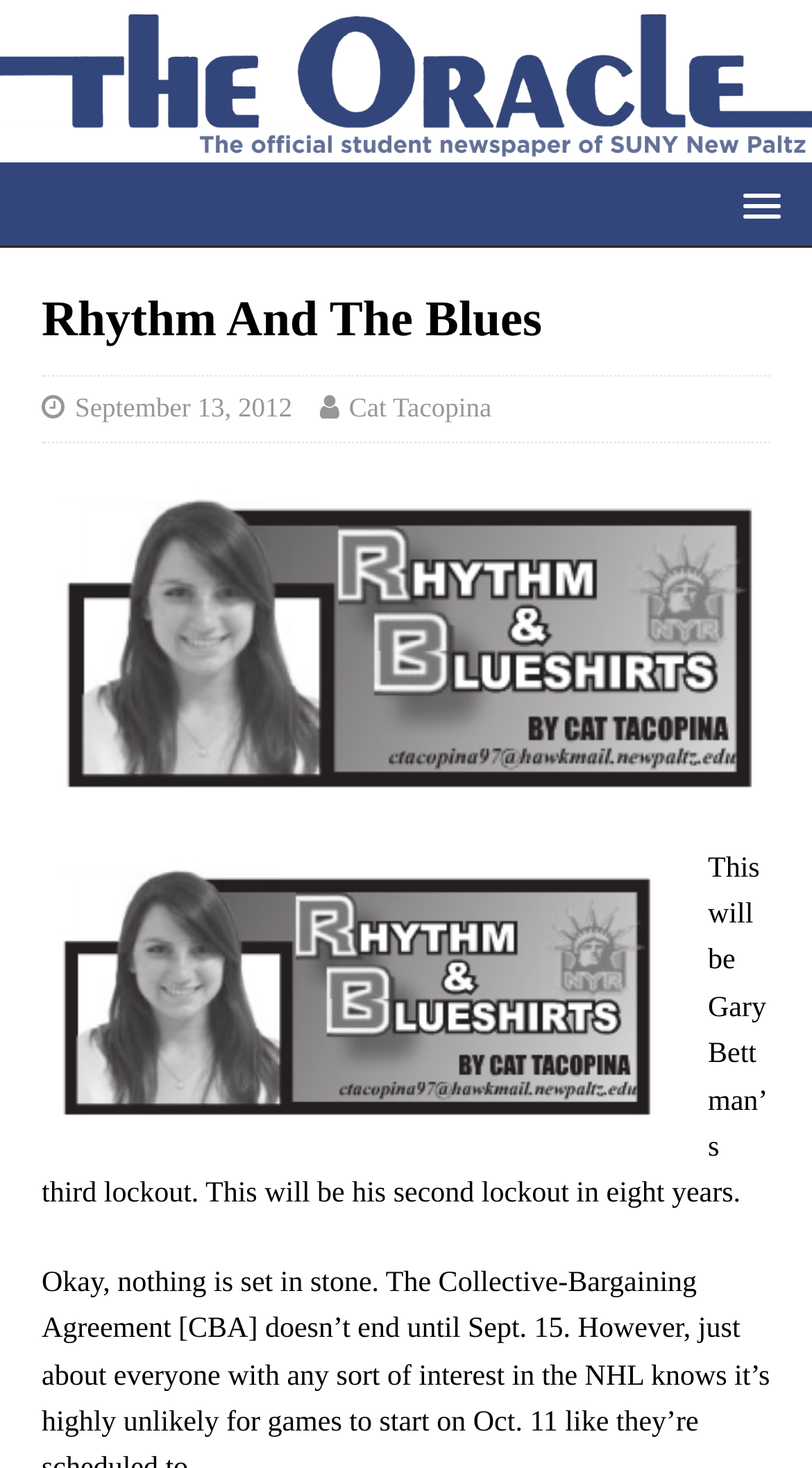What is the headline of the webpage?

Rhythm And The Blues